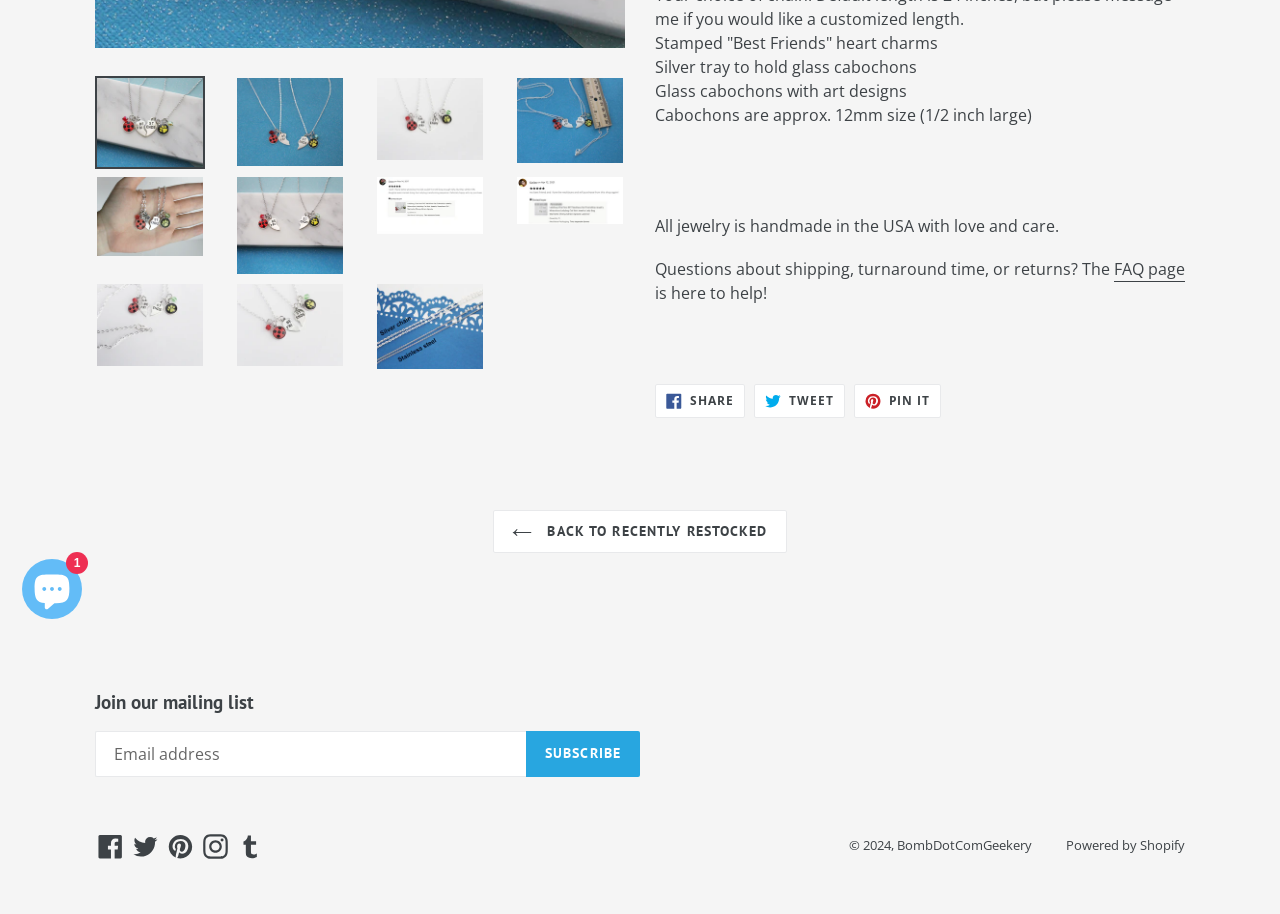Using the provided element description, identify the bounding box coordinates as (top-left x, top-left y, bottom-right x, bottom-right y). Ensure all values are between 0 and 1. Description: Pin it Pin on Pinterest

[0.667, 0.42, 0.735, 0.457]